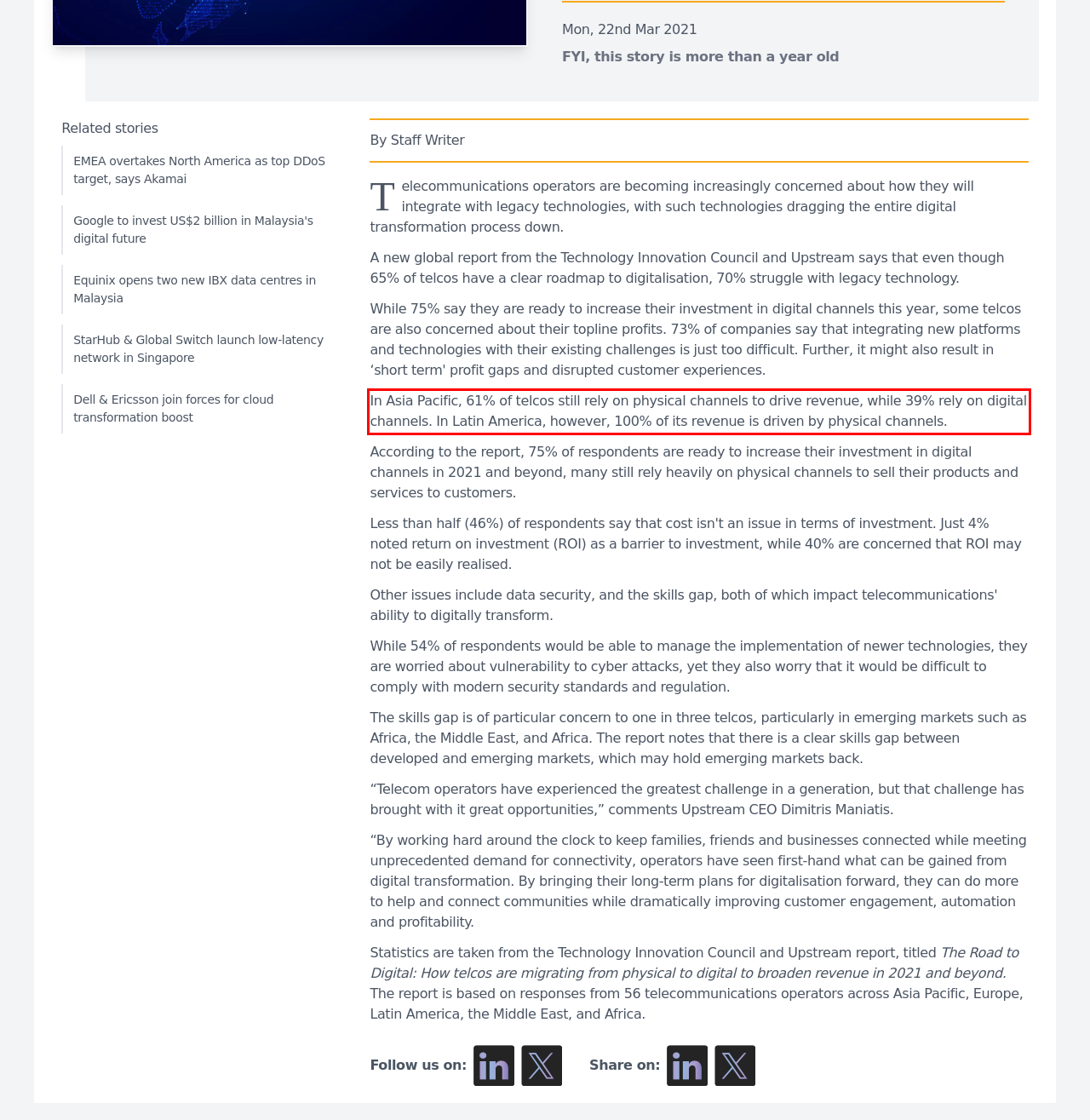Your task is to recognize and extract the text content from the UI element enclosed in the red bounding box on the webpage screenshot.

In Asia Pacific, 61% of telcos still rely on physical channels to drive revenue, while 39% rely on digital channels. In Latin America, however, 100% of its revenue is driven by physical channels.